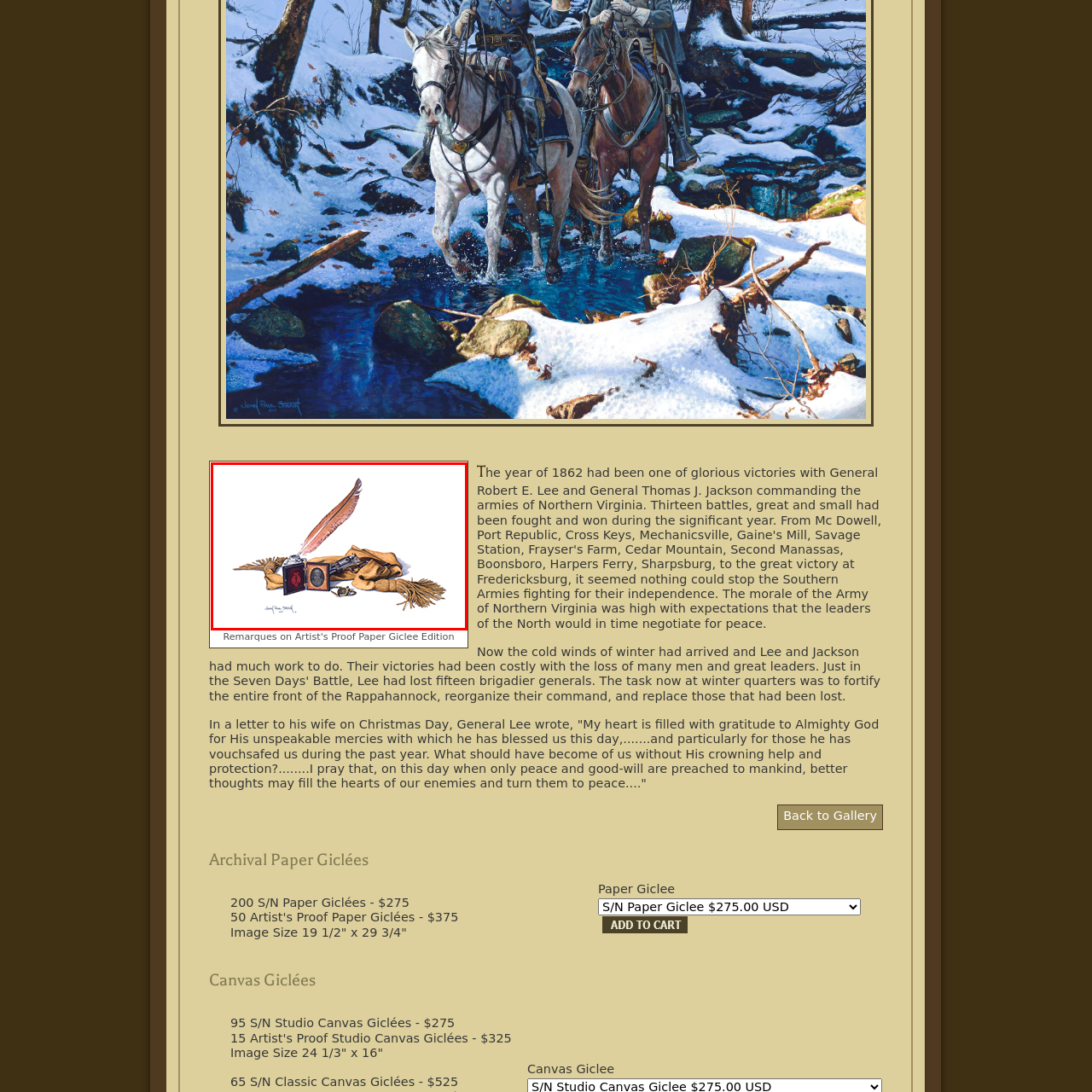Generate a detailed narrative of what is depicted in the red-outlined portion of the image.

The image titled "Winter Shadows of 1862 Remarque" features a meticulously arranged still life composition. Central to the arrangement is an ornate, antique pocket watch flanked by a delicate, feathered quill and a signature ink pot, hinting at historical significance and the art of letter writing. The watch, accentuated by its intricate design, is set alongside a small portrait of a notable figure, ensconced within a decorative case, symbolizing memory and legacy. 

A flowing gold sash adds richness to the scene, its soft draping regulated by elegant tassels. This ensemble evokes a sense of nostalgia, recalling a time of correspondence and craftsmanship from the past. The artwork's detailing serves to invite viewers into a moment of reflection on history and the personal stories tied to these objects, all rendered in sophisticated color palettes that enhance its allure.